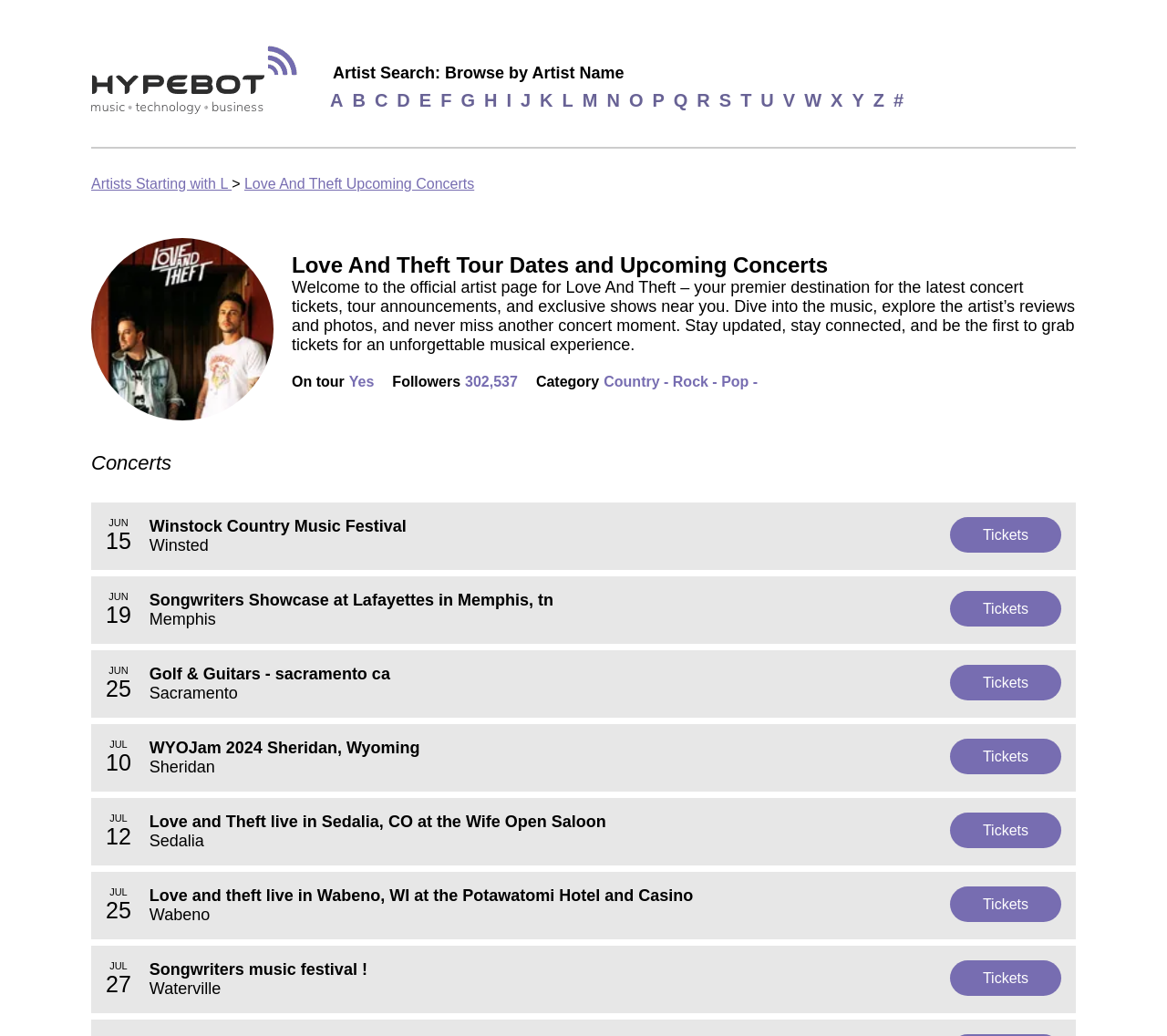Please find the bounding box coordinates of the element that must be clicked to perform the given instruction: "Click the 'Next' button". The coordinates should be four float numbers from 0 to 1, i.e., [left, top, right, bottom].

None